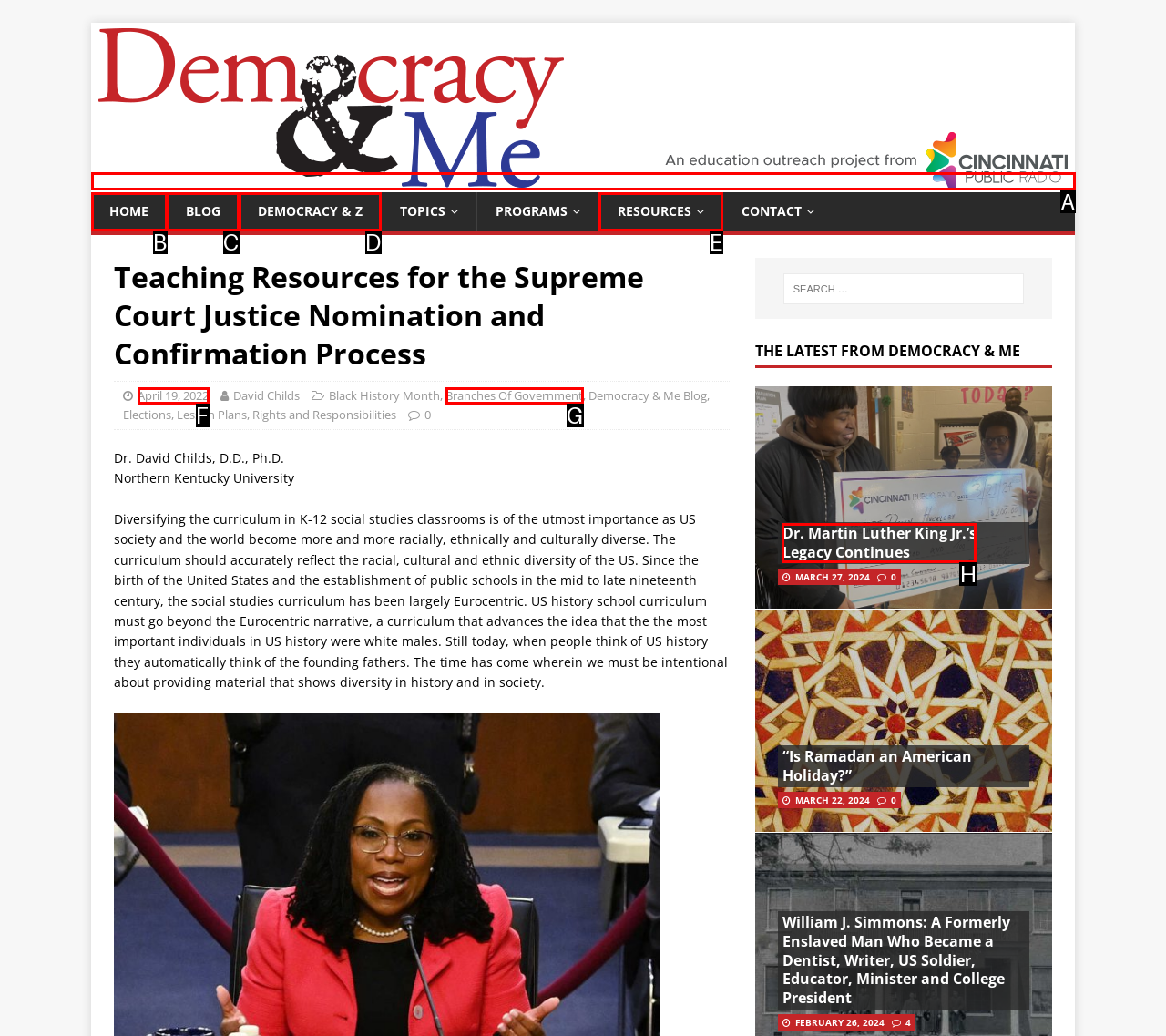Select the HTML element that corresponds to the description: Więcej. Reply with the letter of the correct option.

None